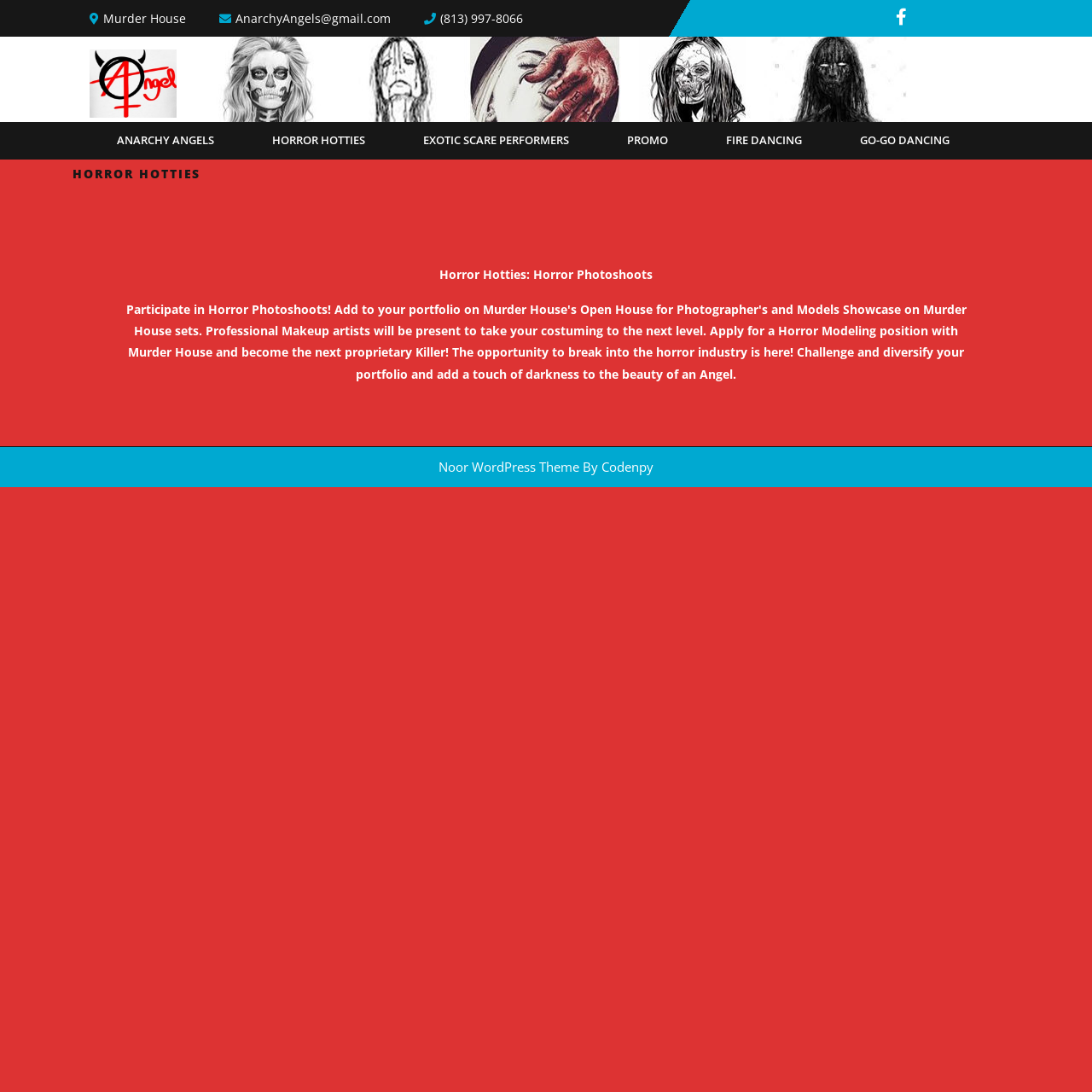Can you find the bounding box coordinates of the area I should click to execute the following instruction: "Explore EXOTIC SCARE PERFORMERS"?

[0.378, 0.111, 0.53, 0.145]